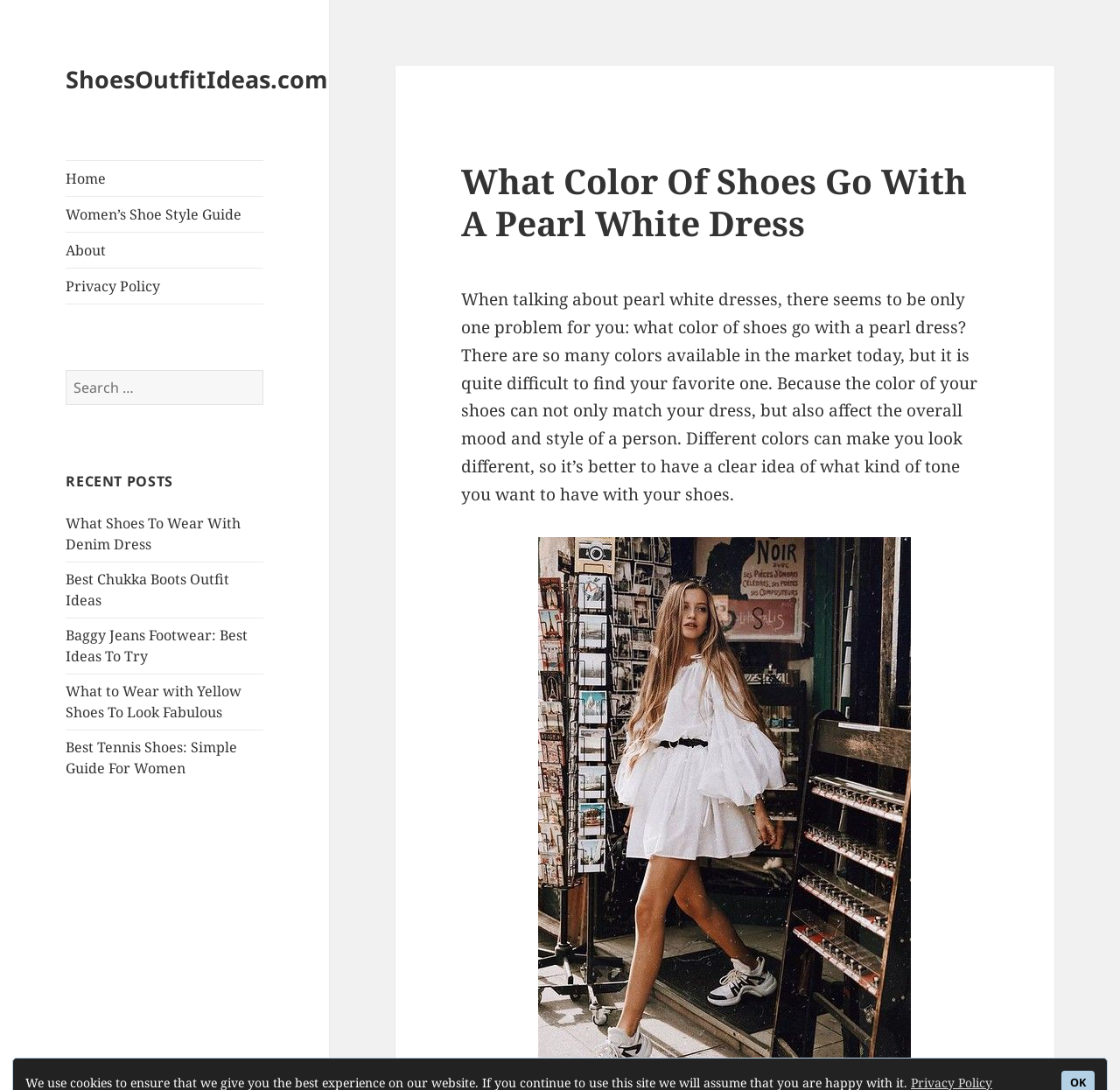What is the purpose of the search box?
Answer the question with a single word or phrase derived from the image.

To search the website